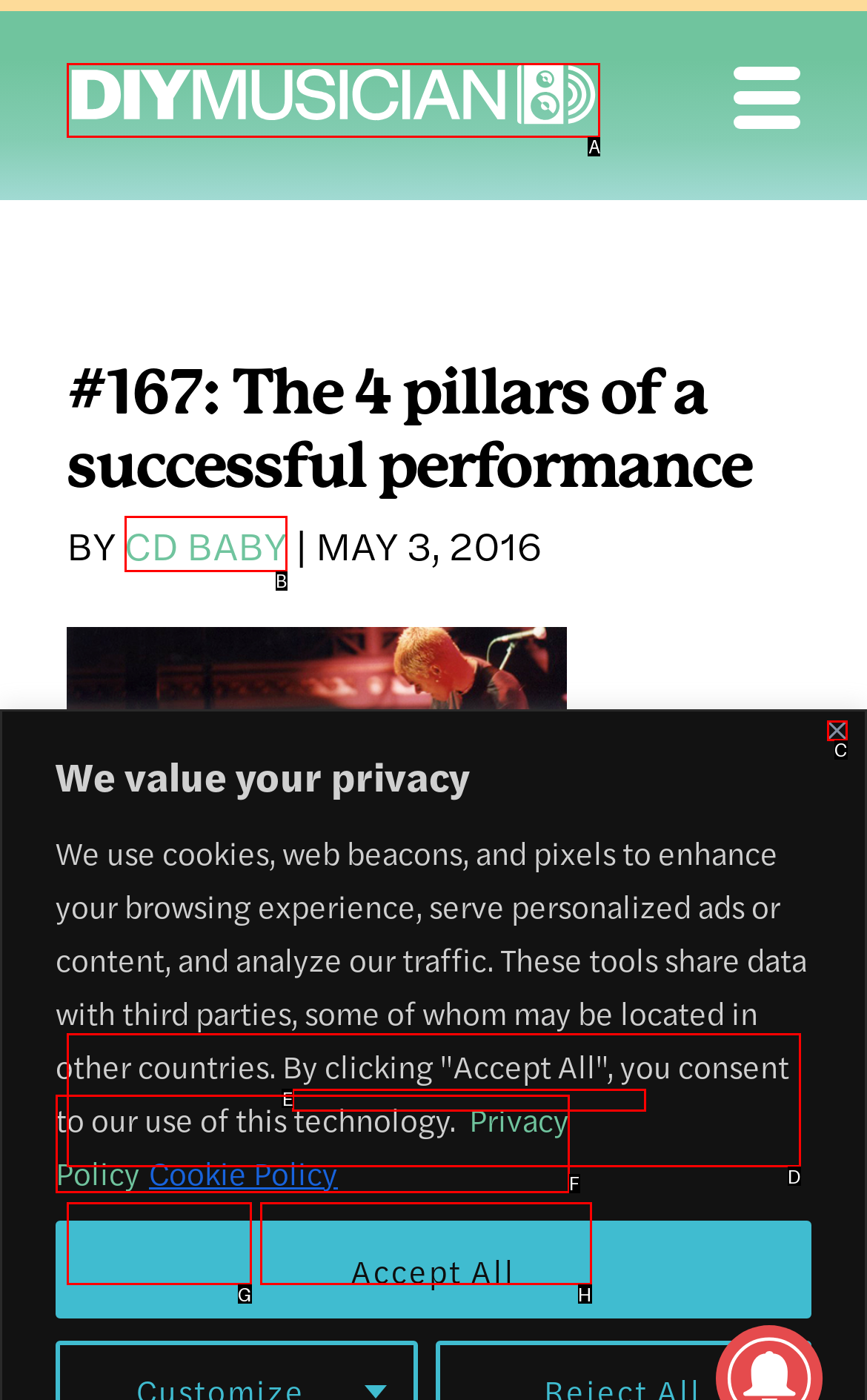Which option should you click on to fulfill this task: Click the CD Baby logo? Answer with the letter of the correct choice.

A